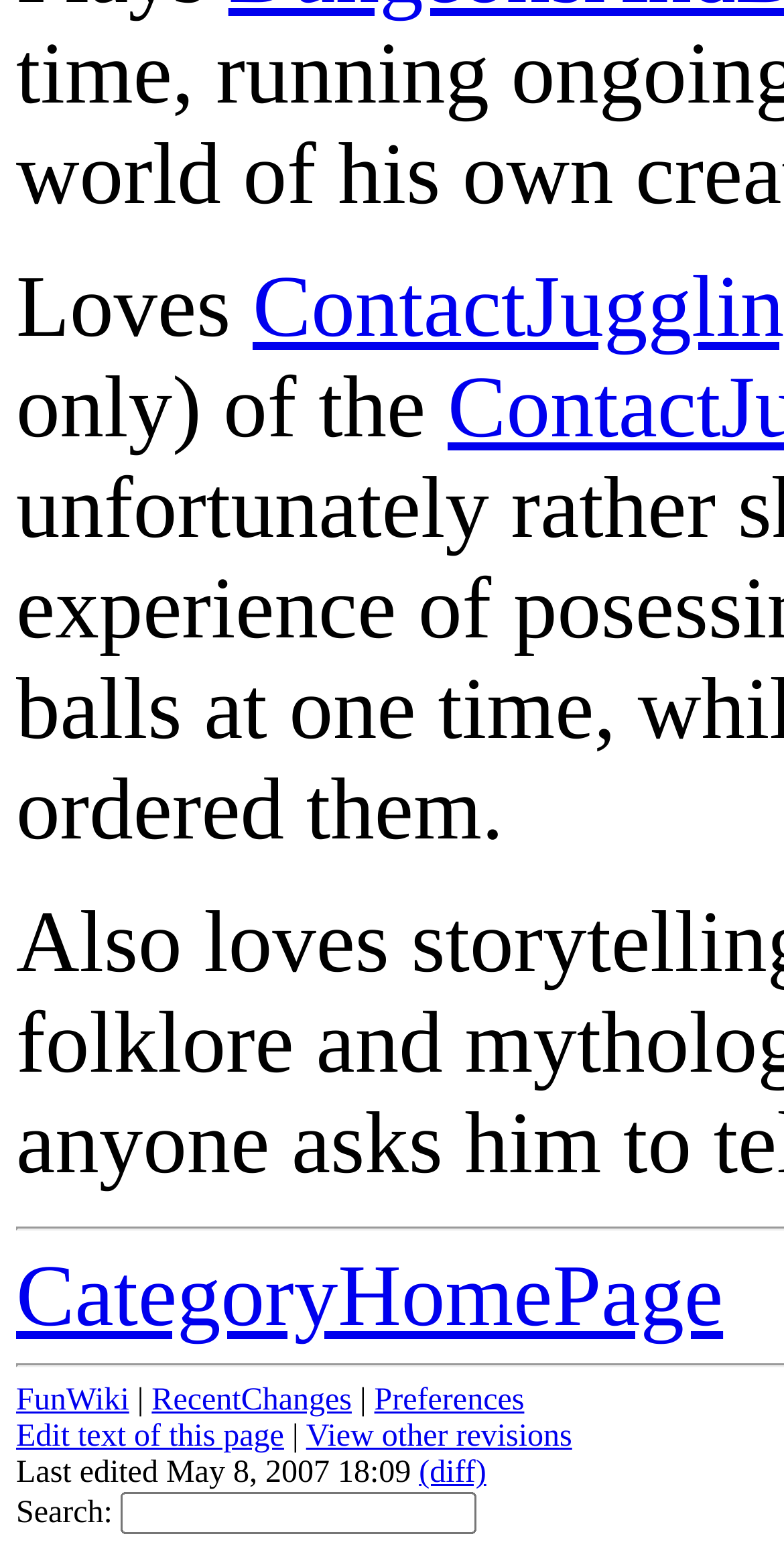Based on what you see in the screenshot, provide a thorough answer to this question: What is the name of the category page?

I found the link 'CategoryHomePage' at the top of the page, which suggests that it is the name of the category page.